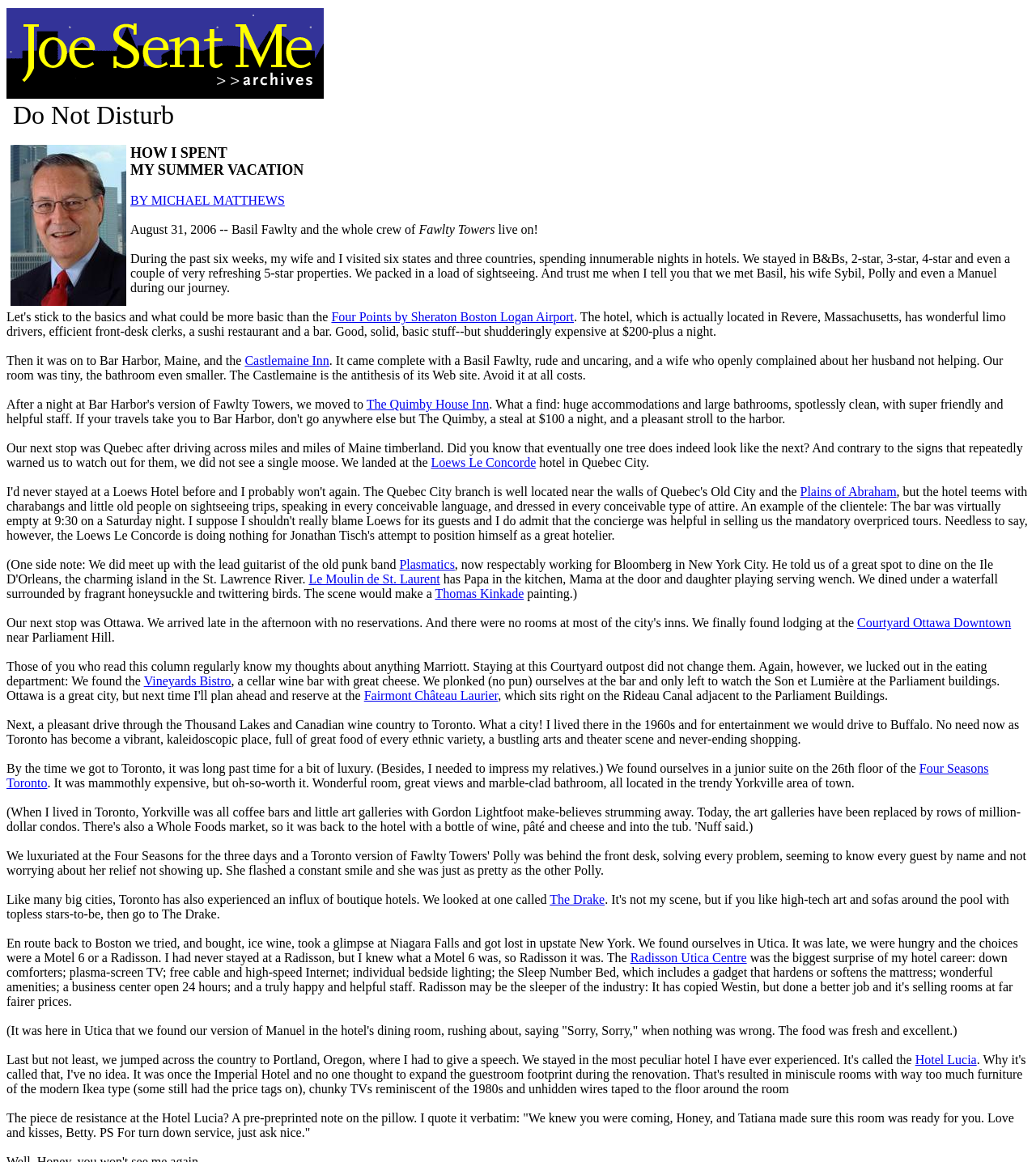Bounding box coordinates are specified in the format (top-left x, top-left y, bottom-right x, bottom-right y). All values are floating point numbers bounded between 0 and 1. Please provide the bounding box coordinate of the region this sentence describes: The Quimby House Inn

[0.354, 0.342, 0.472, 0.354]